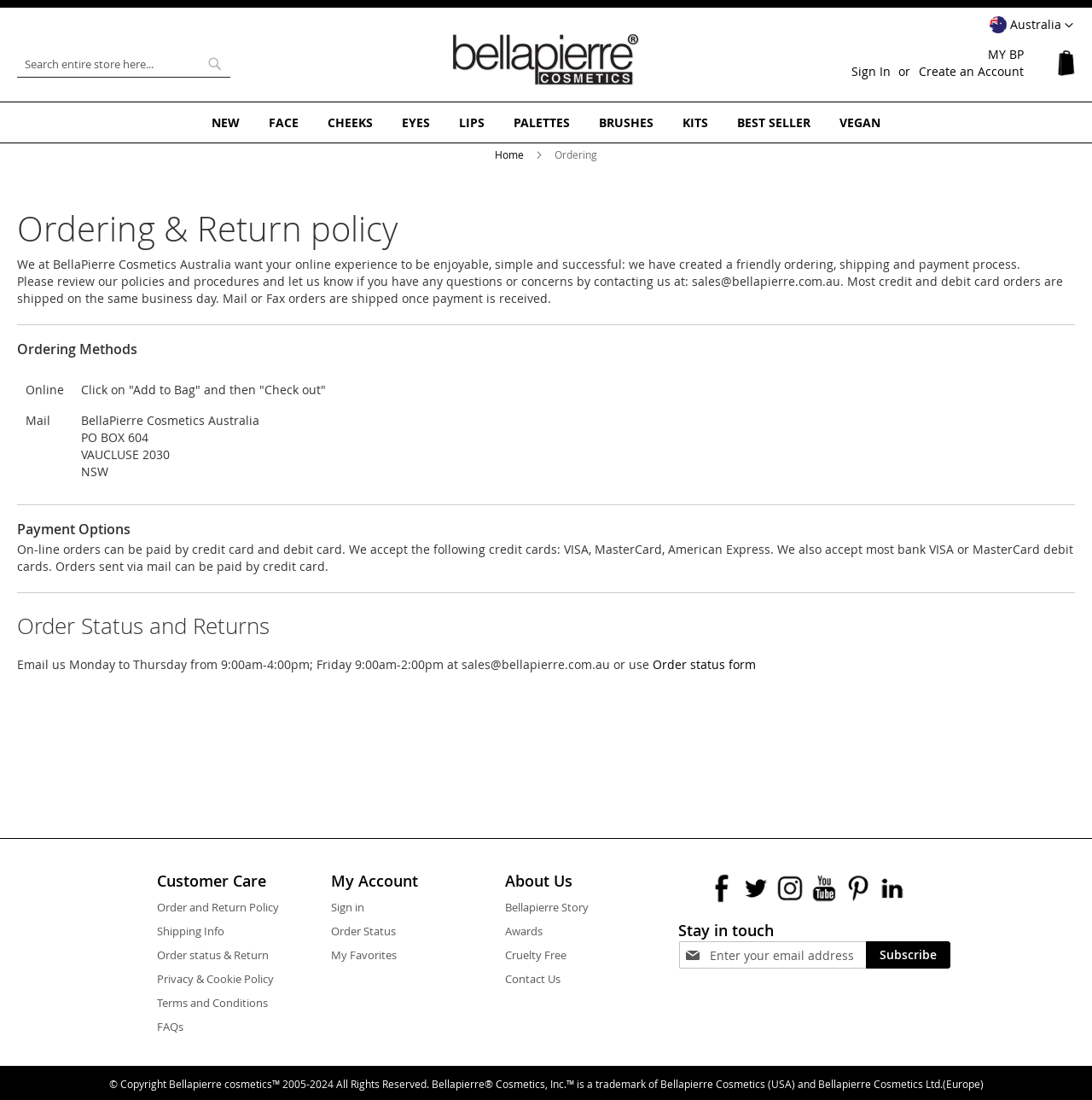Provide the bounding box coordinates for the UI element that is described by this text: "EYES". The coordinates should be in the form of four float numbers between 0 and 1: [left, top, right, bottom].

[0.359, 0.101, 0.403, 0.122]